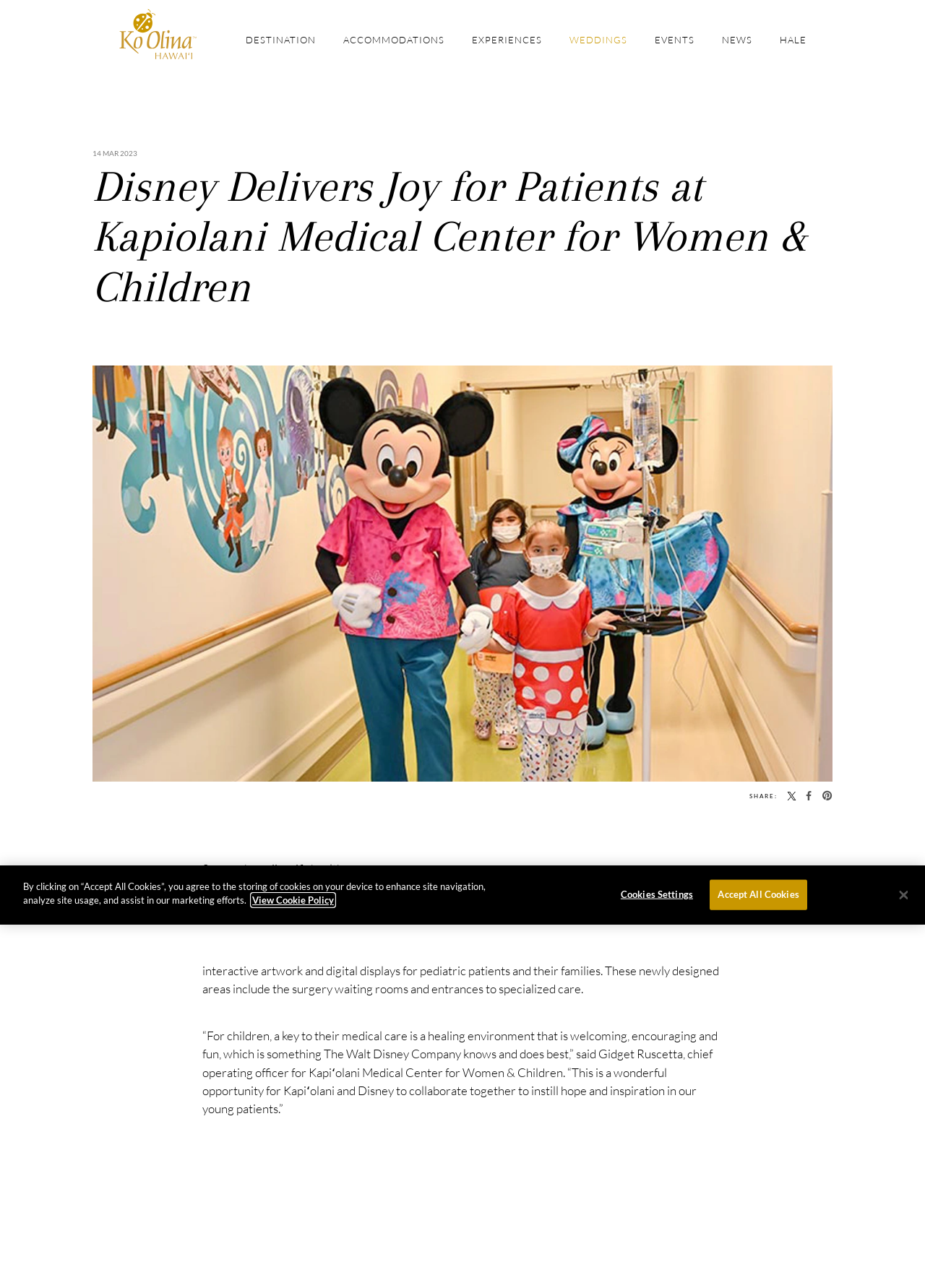What is the theme of the webpage?
Provide a detailed and extensive answer to the question.

The webpage combines elements of a resort website, such as accommodation and experience information, with content related to a medical center, specifically the Kapiolani Medical Center, which suggests that the theme of the webpage is a combination of resort and medical center.